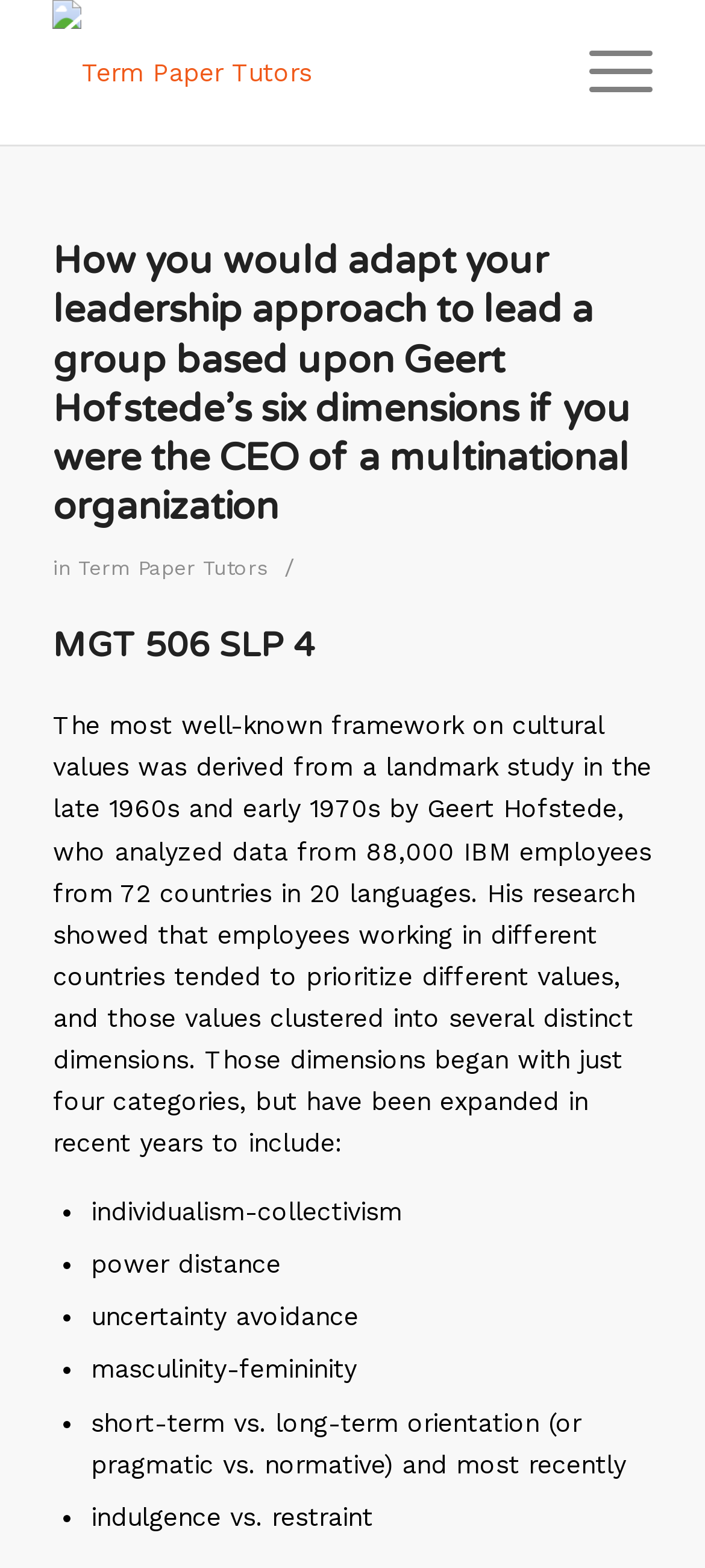What is the purpose of the link 'Menu'?
Provide a short answer using one word or a brief phrase based on the image.

To access the menu